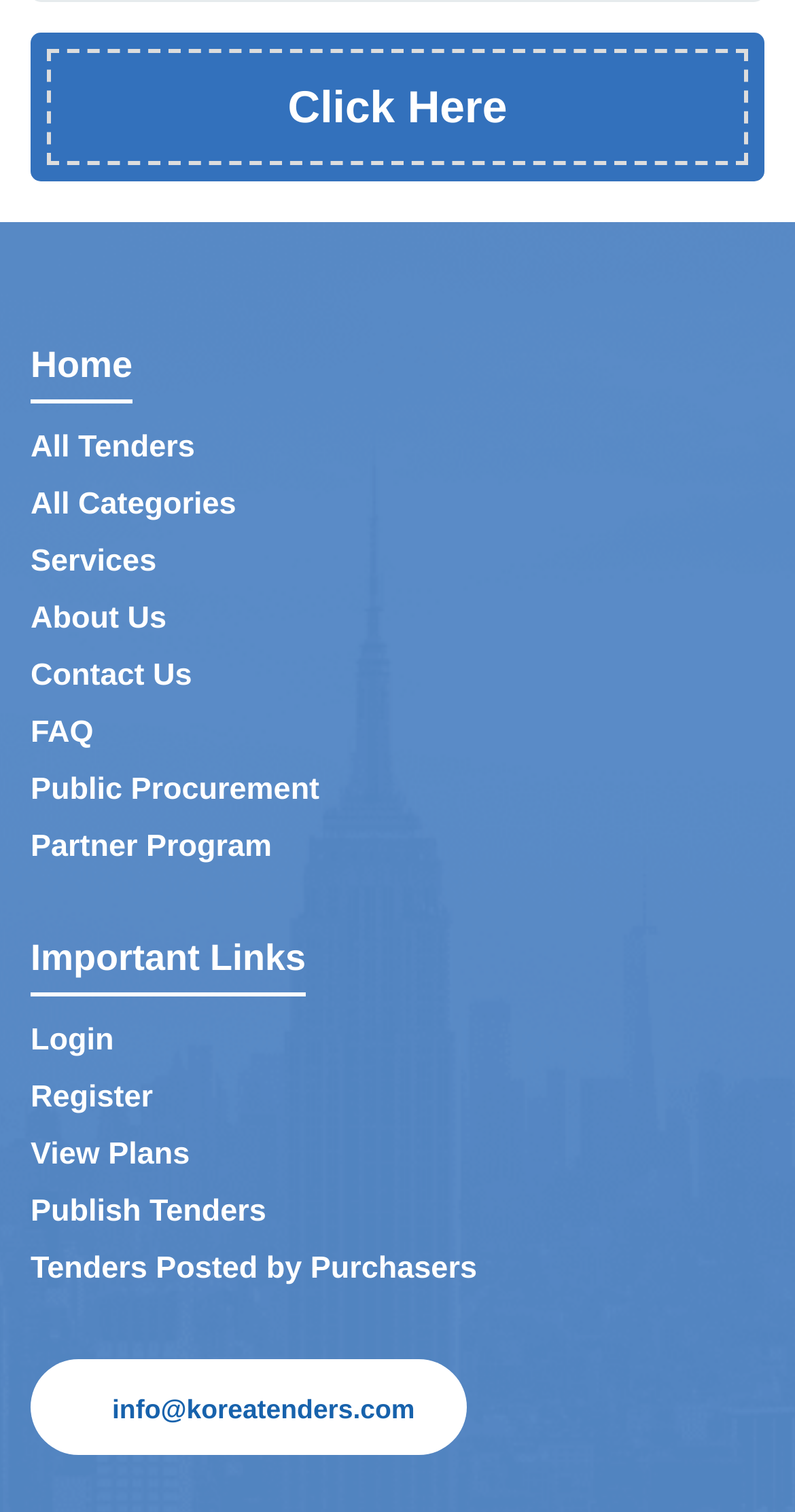Examine the image and give a thorough answer to the following question:
What is the category of links below 'Home'?

Below the 'Home' heading, there are several links including 'All Tenders', 'All Categories', 'Services', and others, which are categorized as Tenders and Services. These links are located at the top left section of the page with bounding boxes ranging from [0.038, 0.284, 0.245, 0.307] to [0.038, 0.549, 0.342, 0.571].